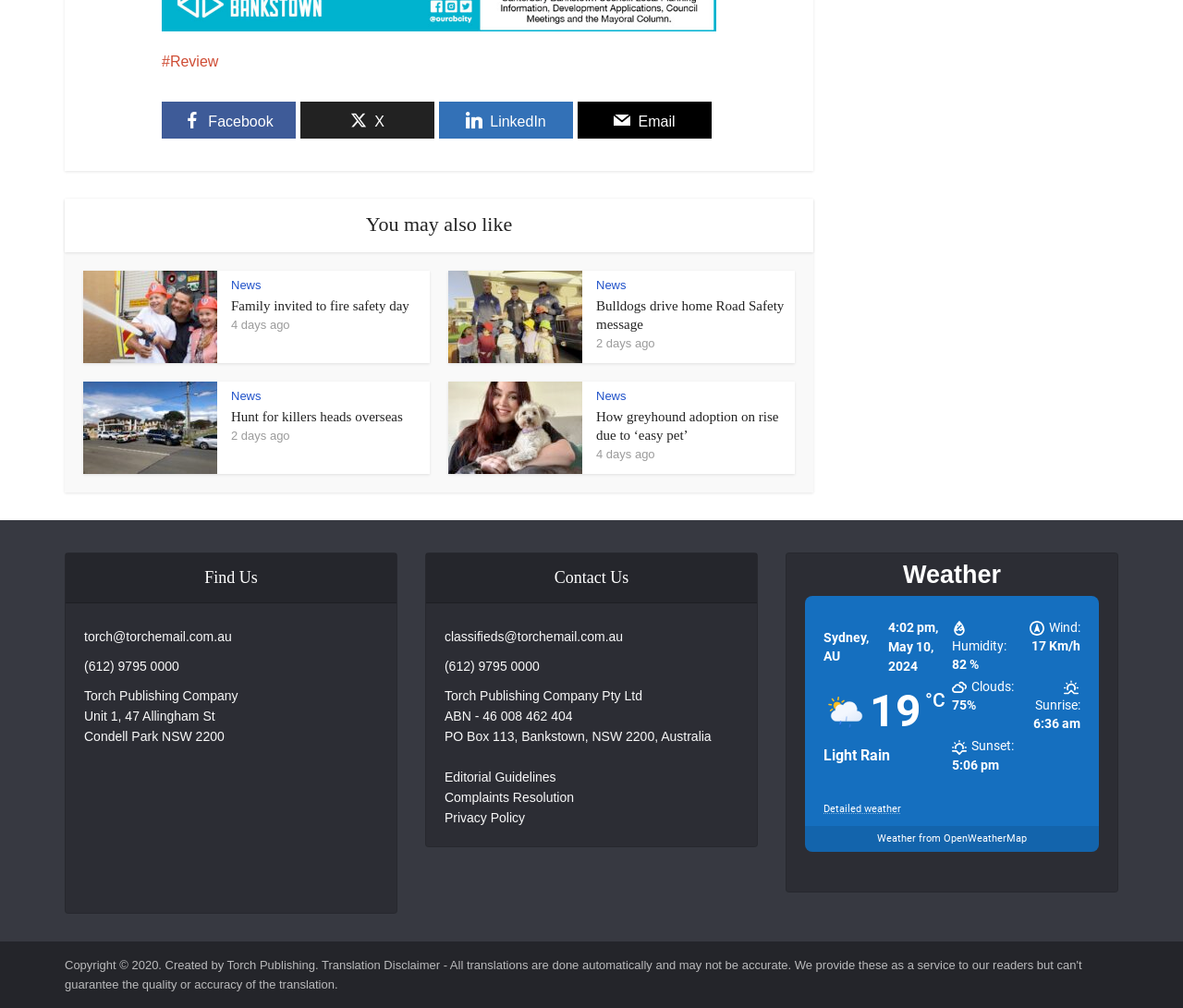Identify the bounding box coordinates of the specific part of the webpage to click to complete this instruction: "Share on Mastodon".

None